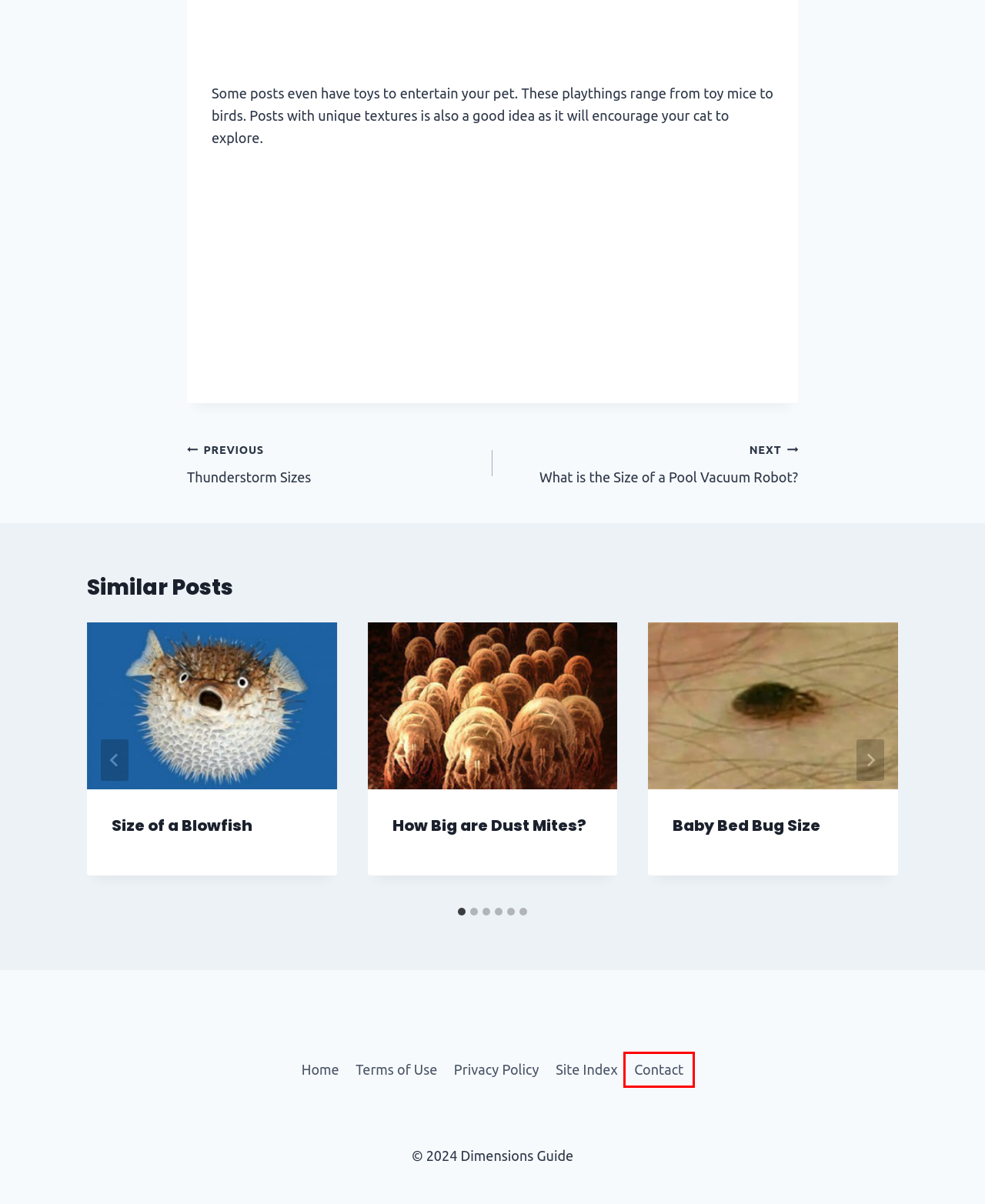Review the screenshot of a webpage that includes a red bounding box. Choose the most suitable webpage description that matches the new webpage after clicking the element within the red bounding box. Here are the candidates:
A. Contact - Dimensions Guide
B. Thunderstorm Sizes - Dimensions Guide
C. Site Index - Dimensions Guide
D. How Big are Dust Mites? - Dimensions Guide
E. Privacy Policy - Dimensions Guide
F. Size of a Trampoline - Dimensions Guide
G. What is the Size of a Pool Vacuum Robot? - Dimensions Guide
H. Terms of Use - Dimensions Guide

A